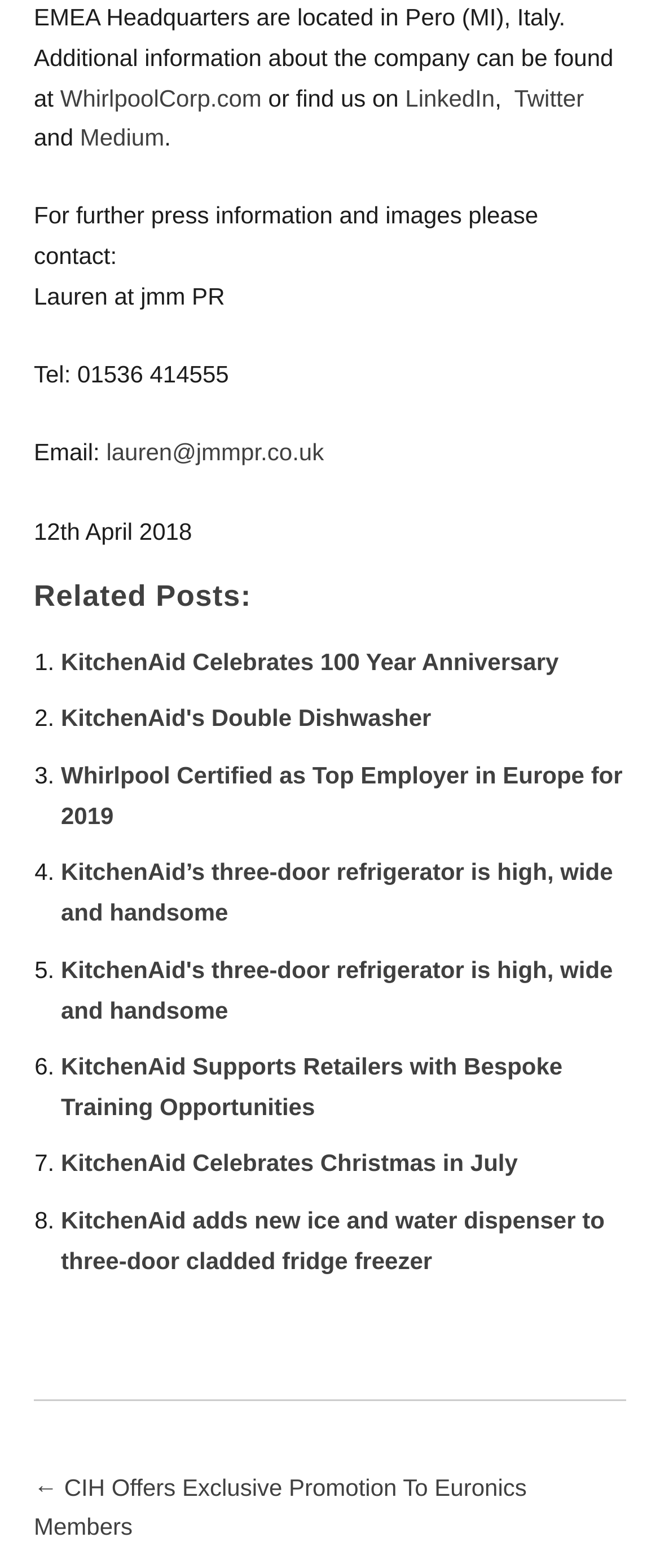Identify the bounding box coordinates of the clickable section necessary to follow the following instruction: "Contact Lauren at jmm PR". The coordinates should be presented as four float numbers from 0 to 1, i.e., [left, top, right, bottom].

[0.161, 0.28, 0.491, 0.297]